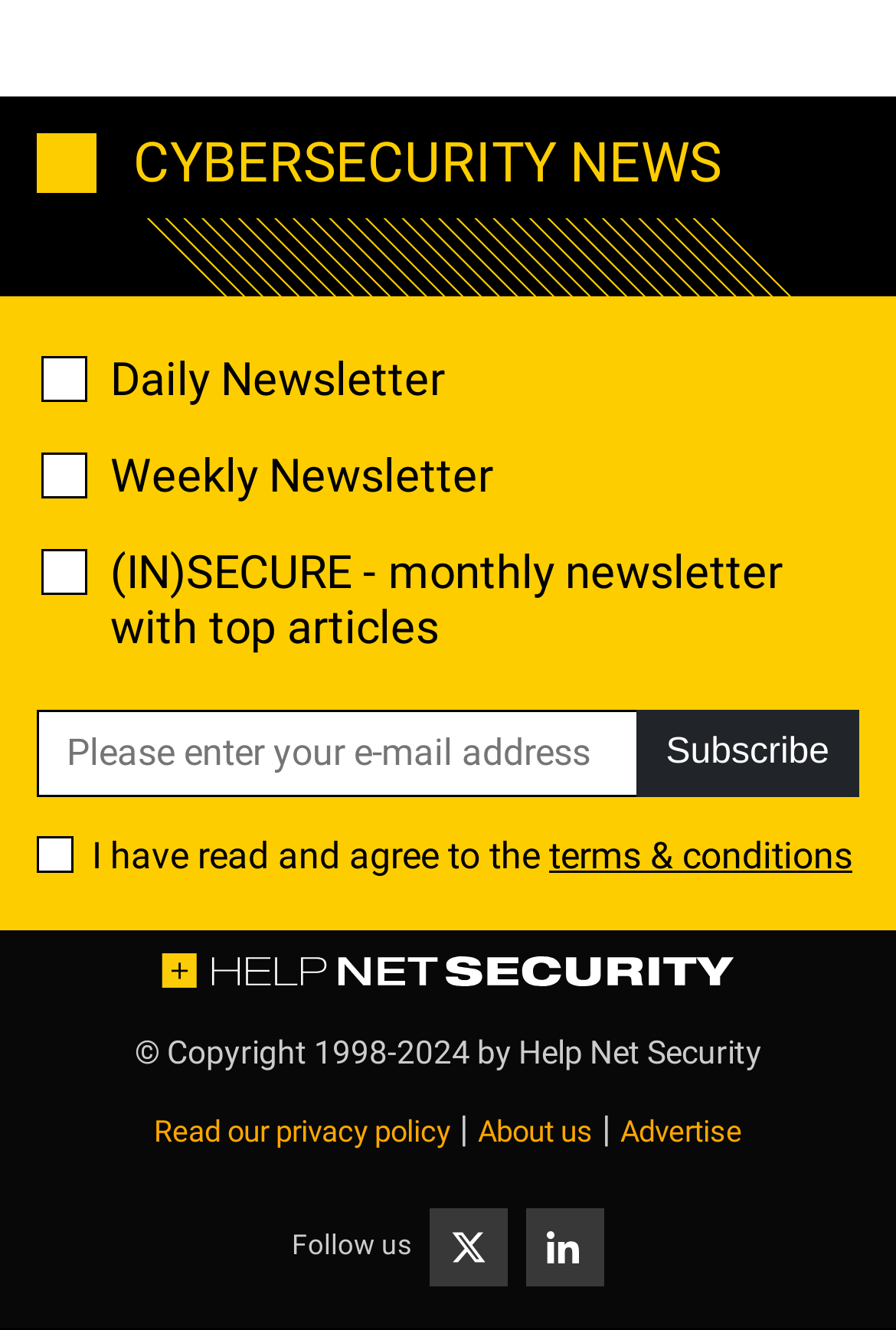Please locate the bounding box coordinates of the element that should be clicked to complete the given instruction: "Enter your email address".

[0.041, 0.533, 0.712, 0.598]